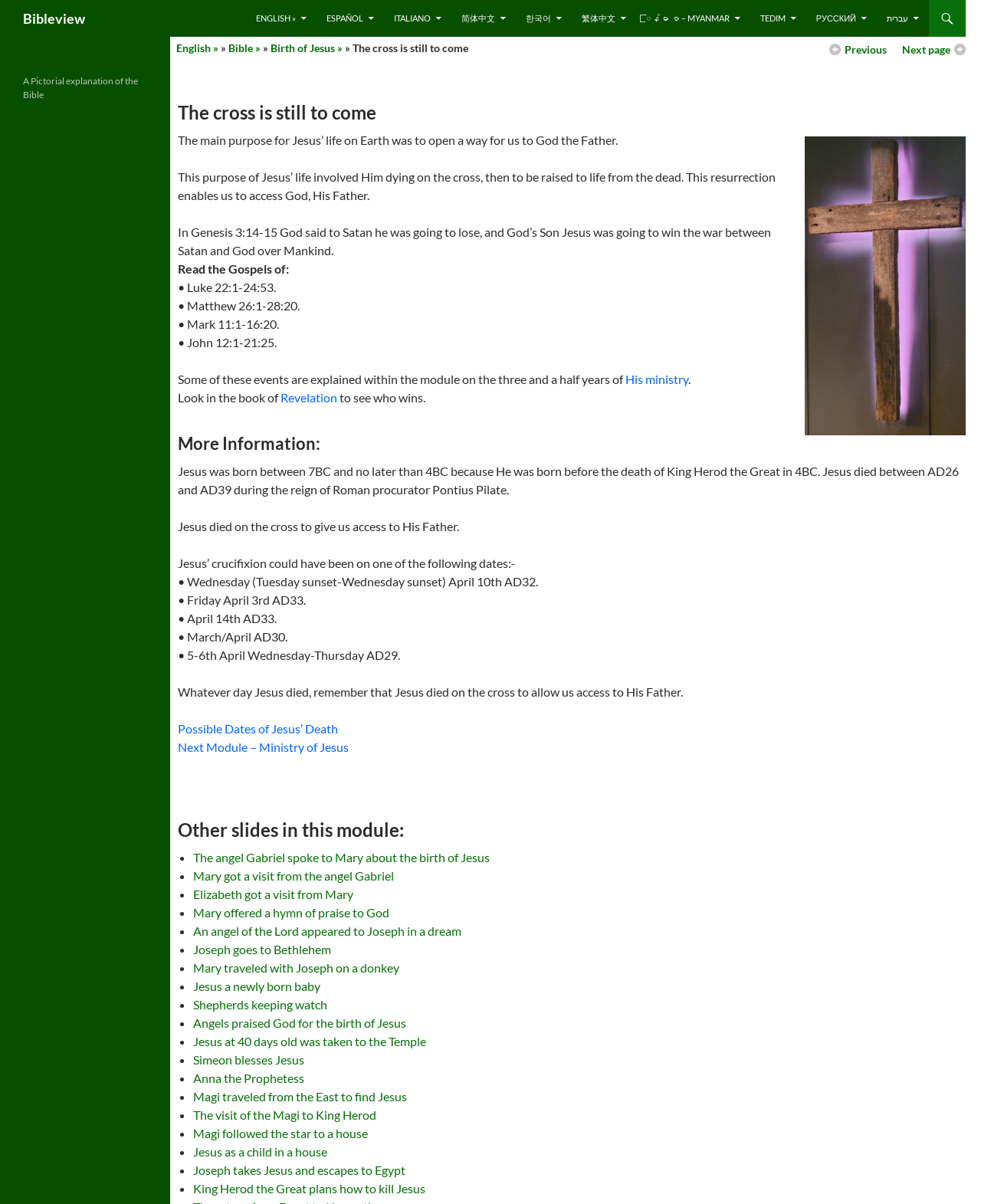Please identify the bounding box coordinates of the clickable region that I should interact with to perform the following instruction: "Visit the Vimeo page". The coordinates should be expressed as four float numbers between 0 and 1, i.e., [left, top, right, bottom].

None